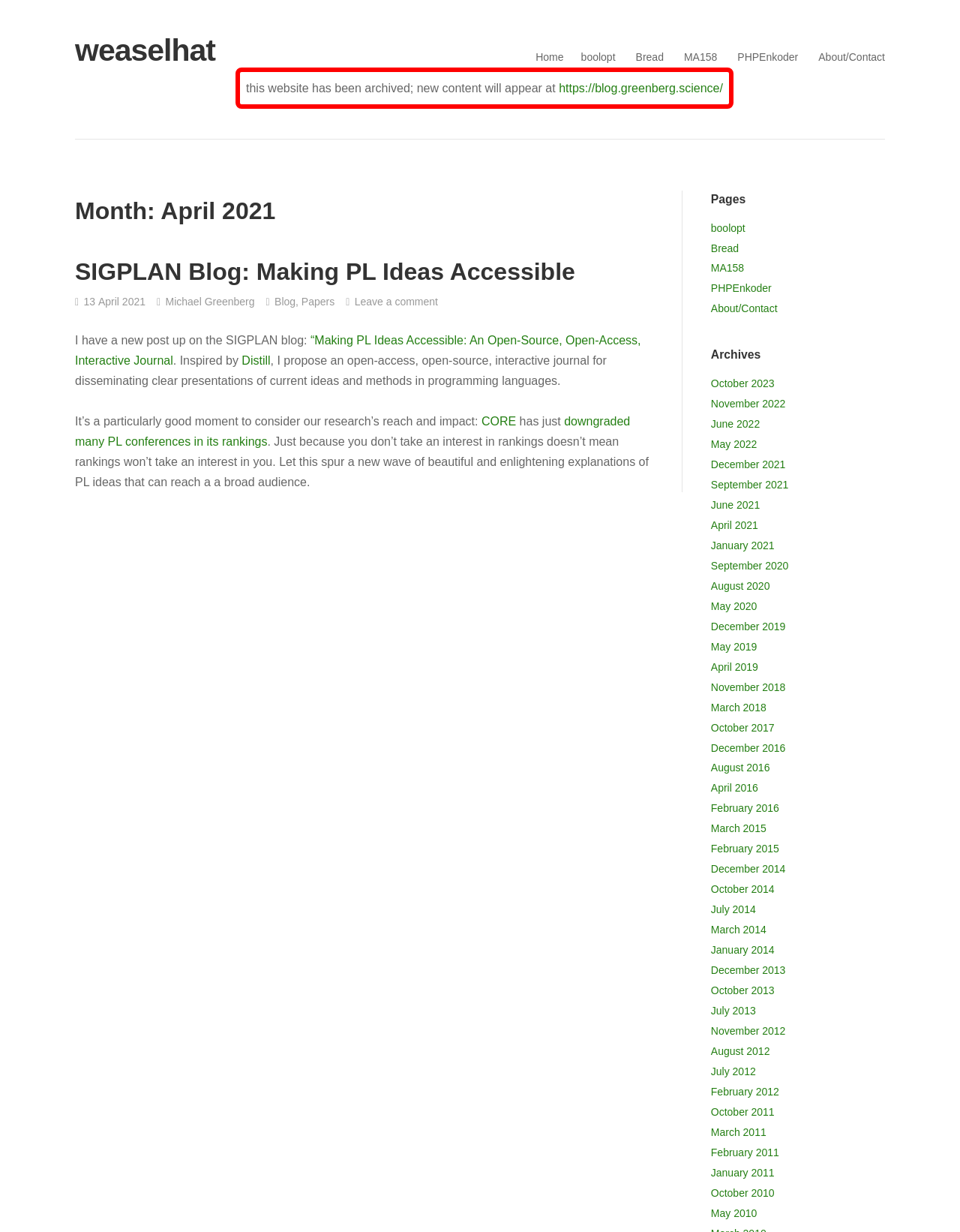Give an in-depth explanation of the webpage layout and content.

This webpage appears to be a blog or personal website, with a focus on sharing articles and ideas related to programming languages. At the top of the page, there is a header section with a title "April | 2021 | weaselhat" and a link to "Skip to content". Below this, there is a navigation menu with links to "Home", "boolopt", "Bread", "MA158", "PHPEnkoder", and "About/Contact".

The main content area of the page is divided into two sections. On the left, there is a heading "Month: April 2021" followed by an article titled "SIGPLAN Blog: Making PL Ideas Accessible". The article includes a brief summary, a link to the original post, and several links to related topics. Below the article, there is a section with links to "Papers" and "Leave a comment".

On the right side of the page, there is a section with headings "Pages" and "Archives". The "Pages" section contains links to various pages on the website, including "boolopt", "Bread", and "About/Contact". The "Archives" section contains a long list of links to archived posts, organized by month and year, dating back to 2011.

Throughout the page, there are several links to external websites and resources, including the SIGPLAN blog and Distill. The overall layout of the page is clean and easy to navigate, with clear headings and concise text.